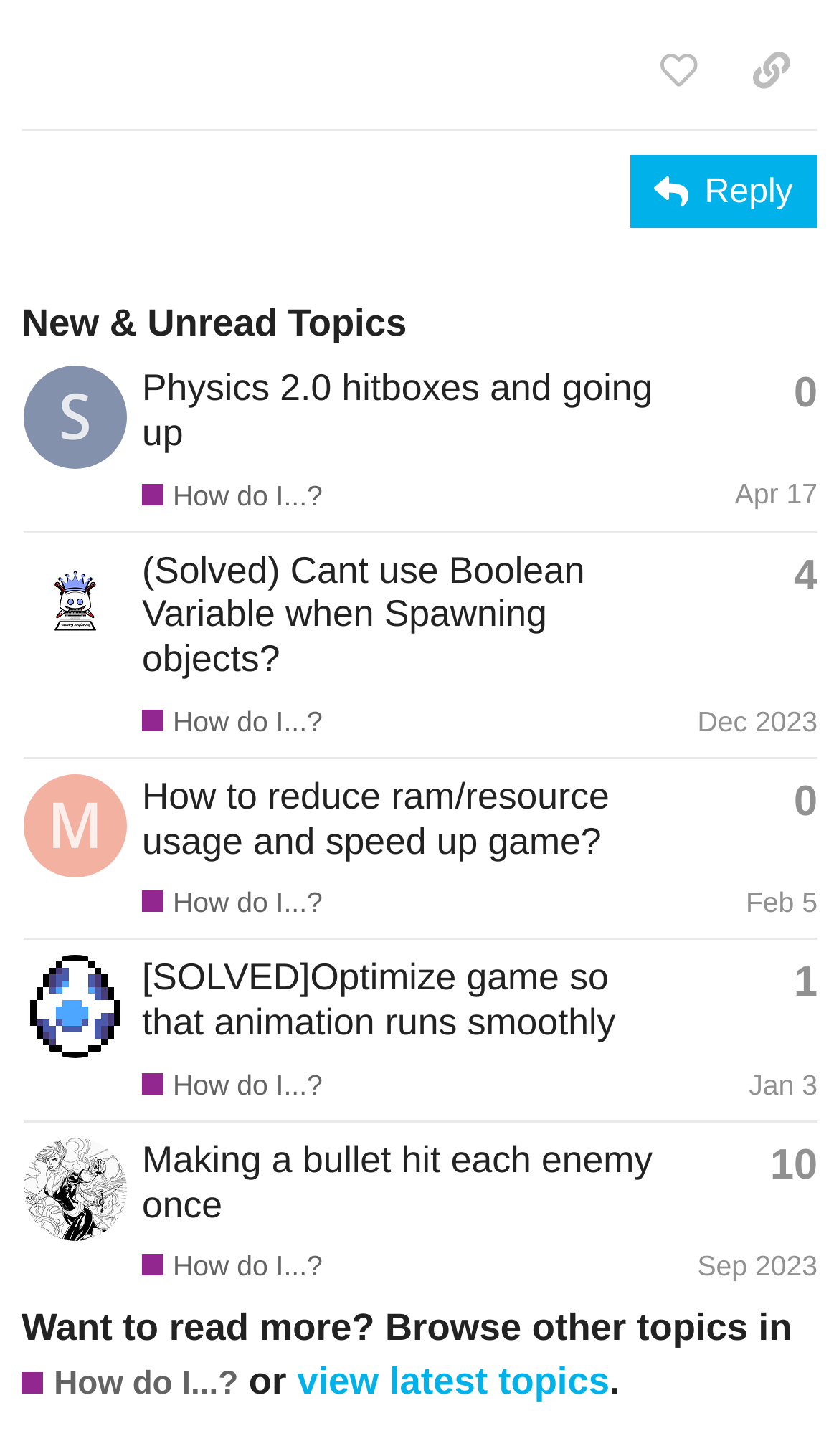Determine the coordinates of the bounding box that should be clicked to complete the instruction: "Like this post". The coordinates should be represented by four float numbers between 0 and 1: [left, top, right, bottom].

[0.753, 0.02, 0.864, 0.077]